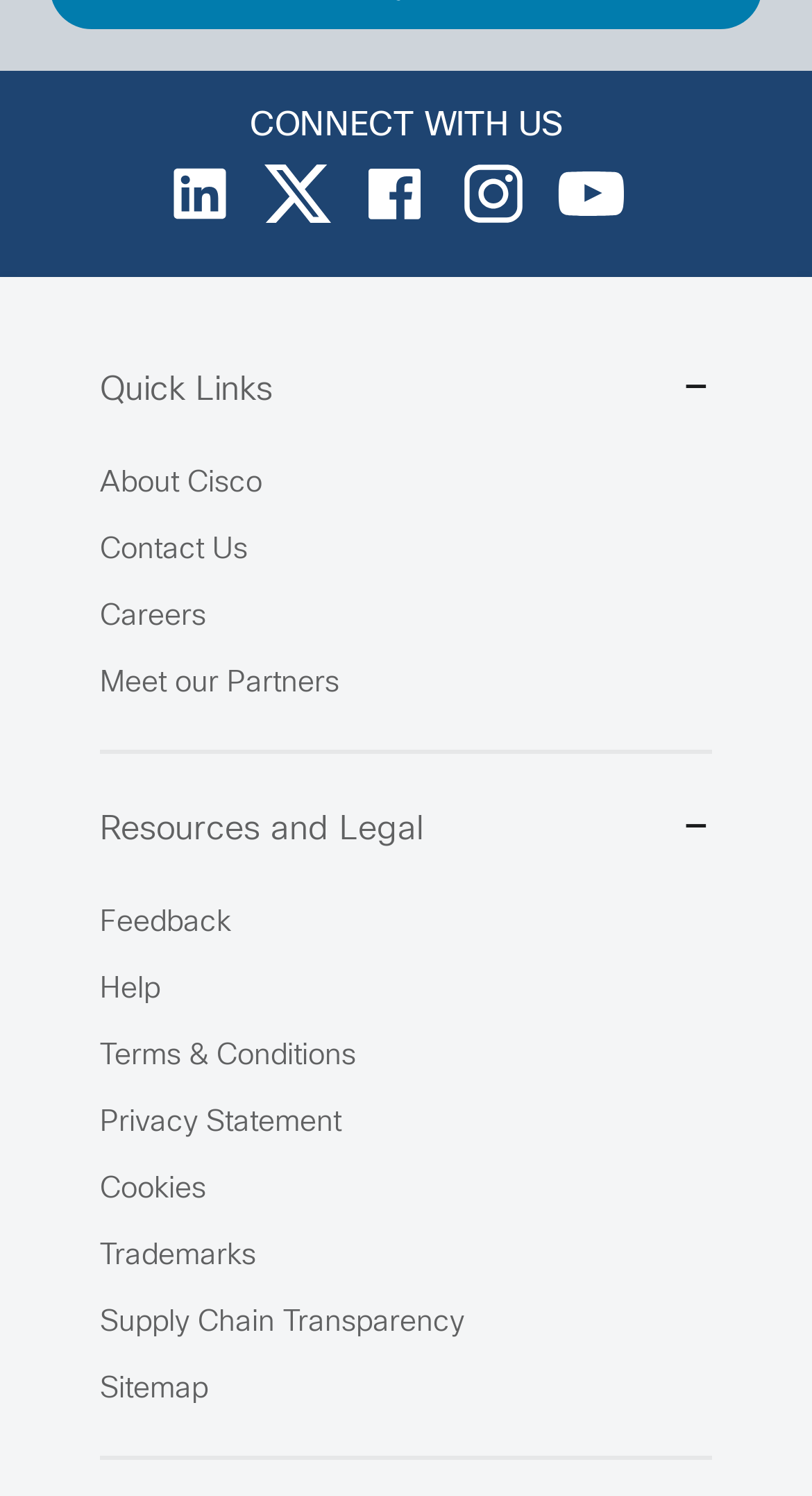Locate the UI element that matches the description Feedback in the webpage screenshot. Return the bounding box coordinates in the format (top-left x, top-left y, bottom-right x, bottom-right y), with values ranging from 0 to 1.

[0.123, 0.609, 0.285, 0.627]